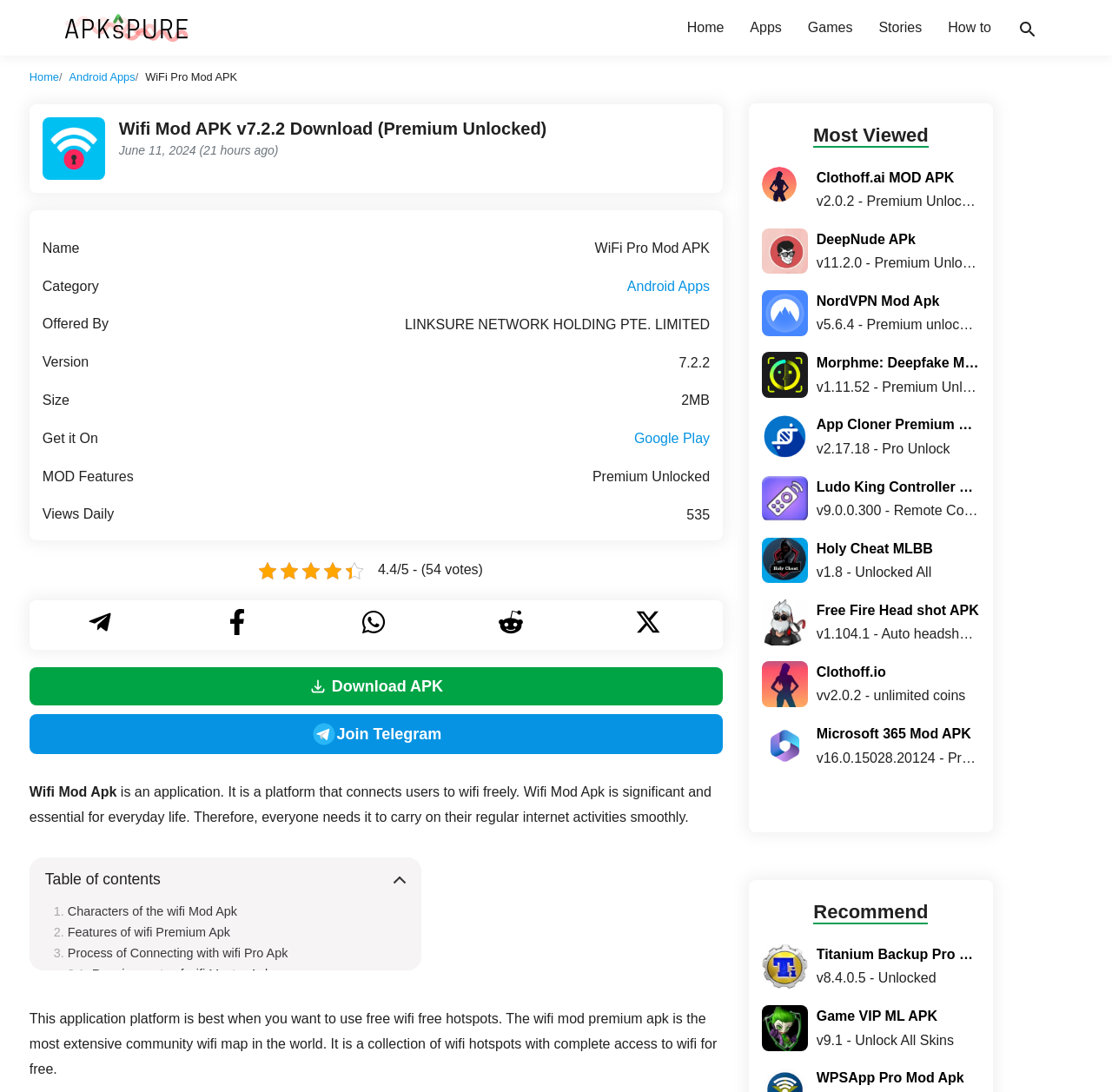Please respond in a single word or phrase: 
What is the category of the APK?

Android Apps